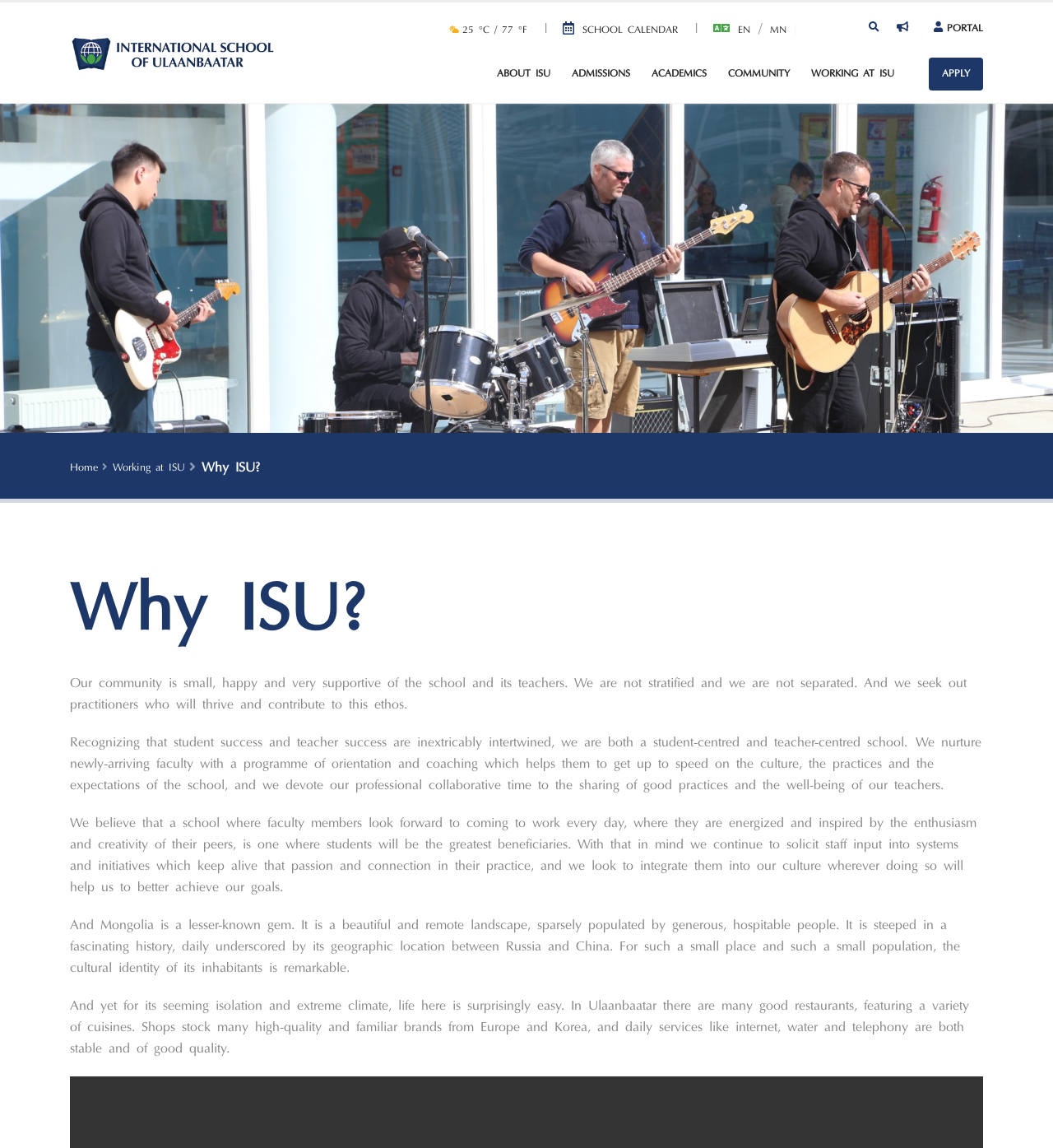Refer to the image and offer a detailed explanation in response to the question: What is the name of the school?

I found the name of the school by looking at the root element which is focused and has the text 'International School of Ulaanbaatar'.